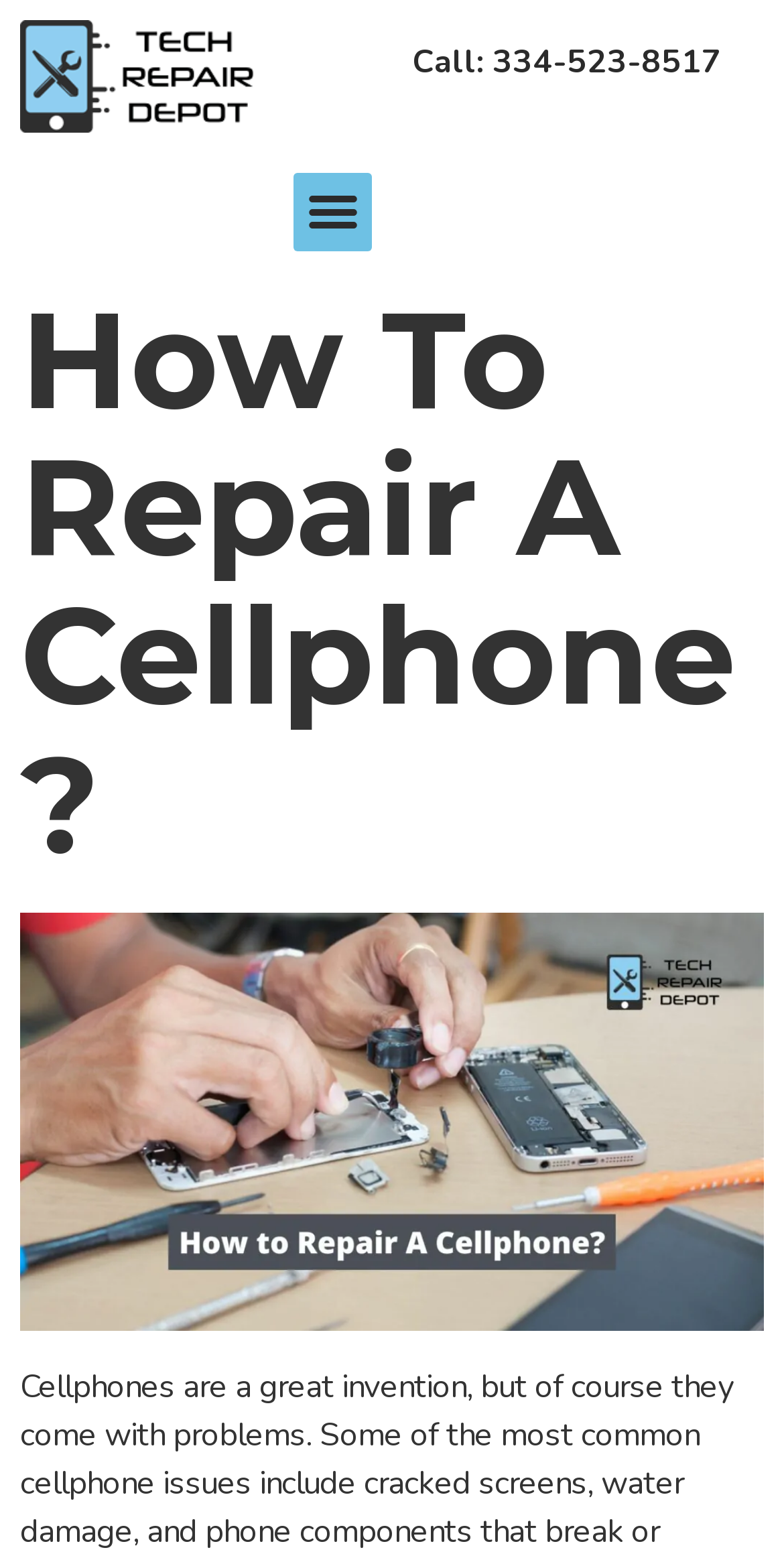What is the purpose of the button on the top middle section?
Look at the screenshot and give a one-word or phrase answer.

Menu Toggle